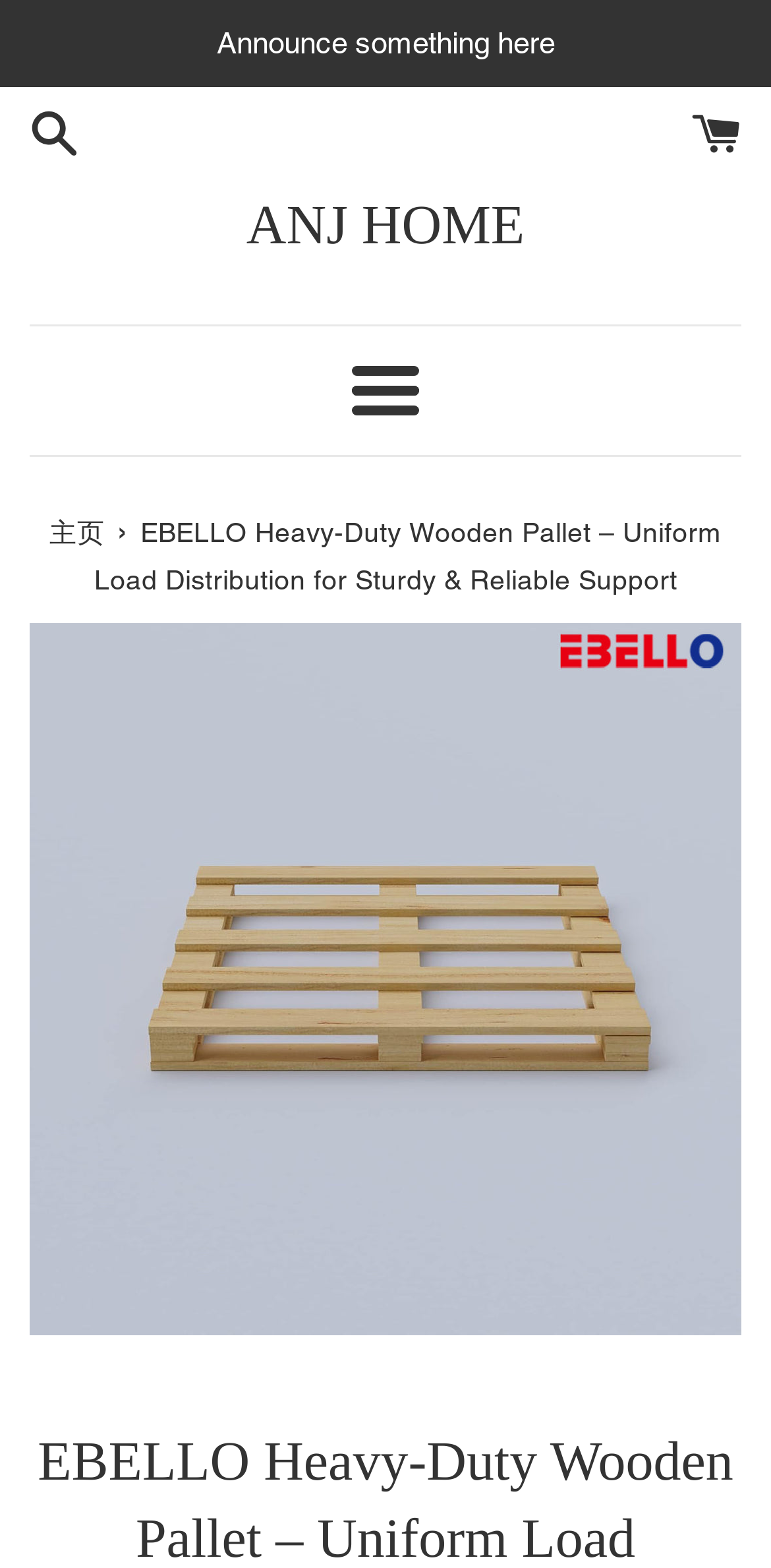Please extract the webpage's main title and generate its text content.

EBELLO Heavy-Duty Wooden Pallet – Uniform Load Distribution for Sturdy & Reliable Support